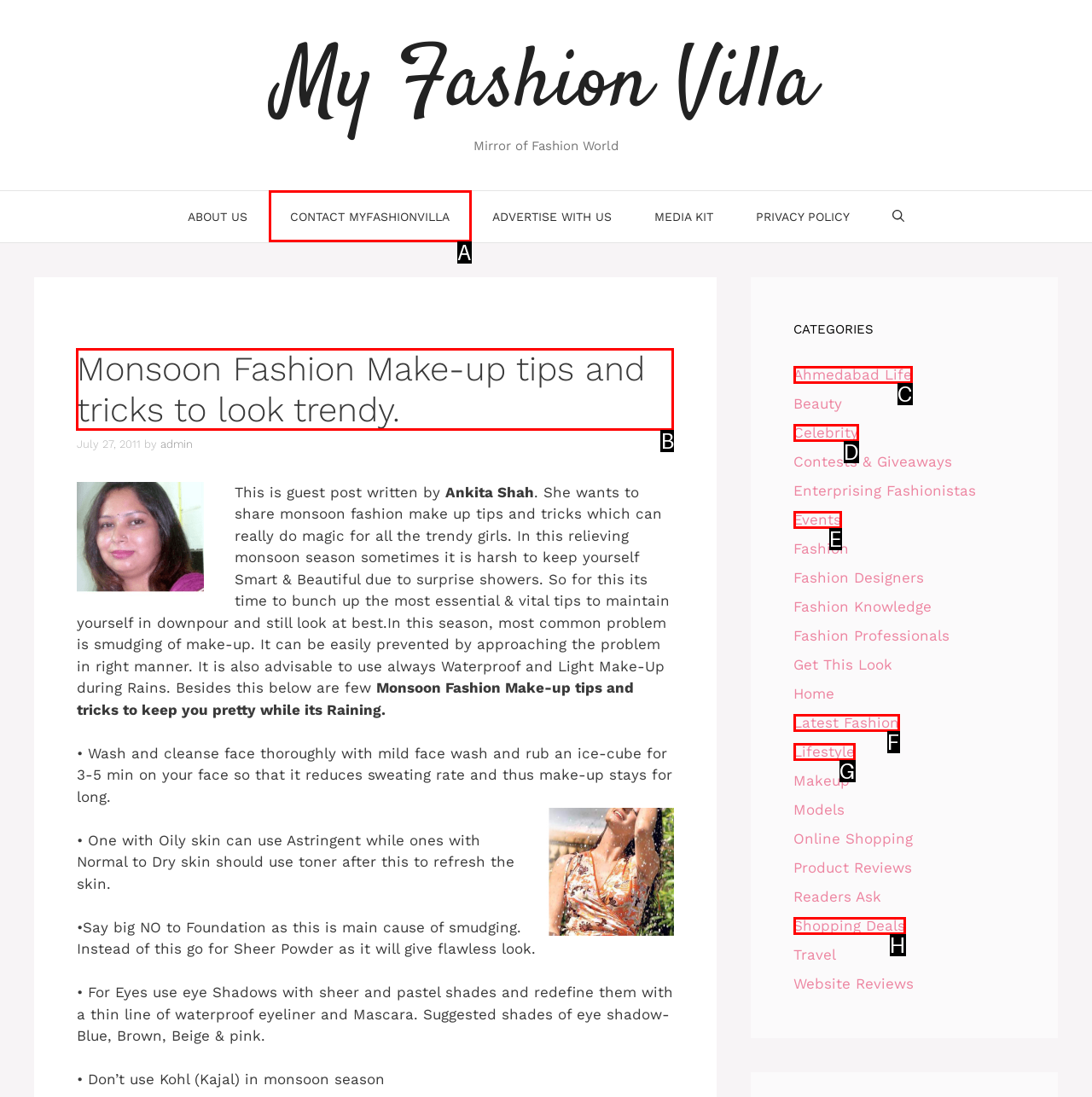Identify the letter of the correct UI element to fulfill the task: Click the 'Online Store' link from the given options in the screenshot.

None